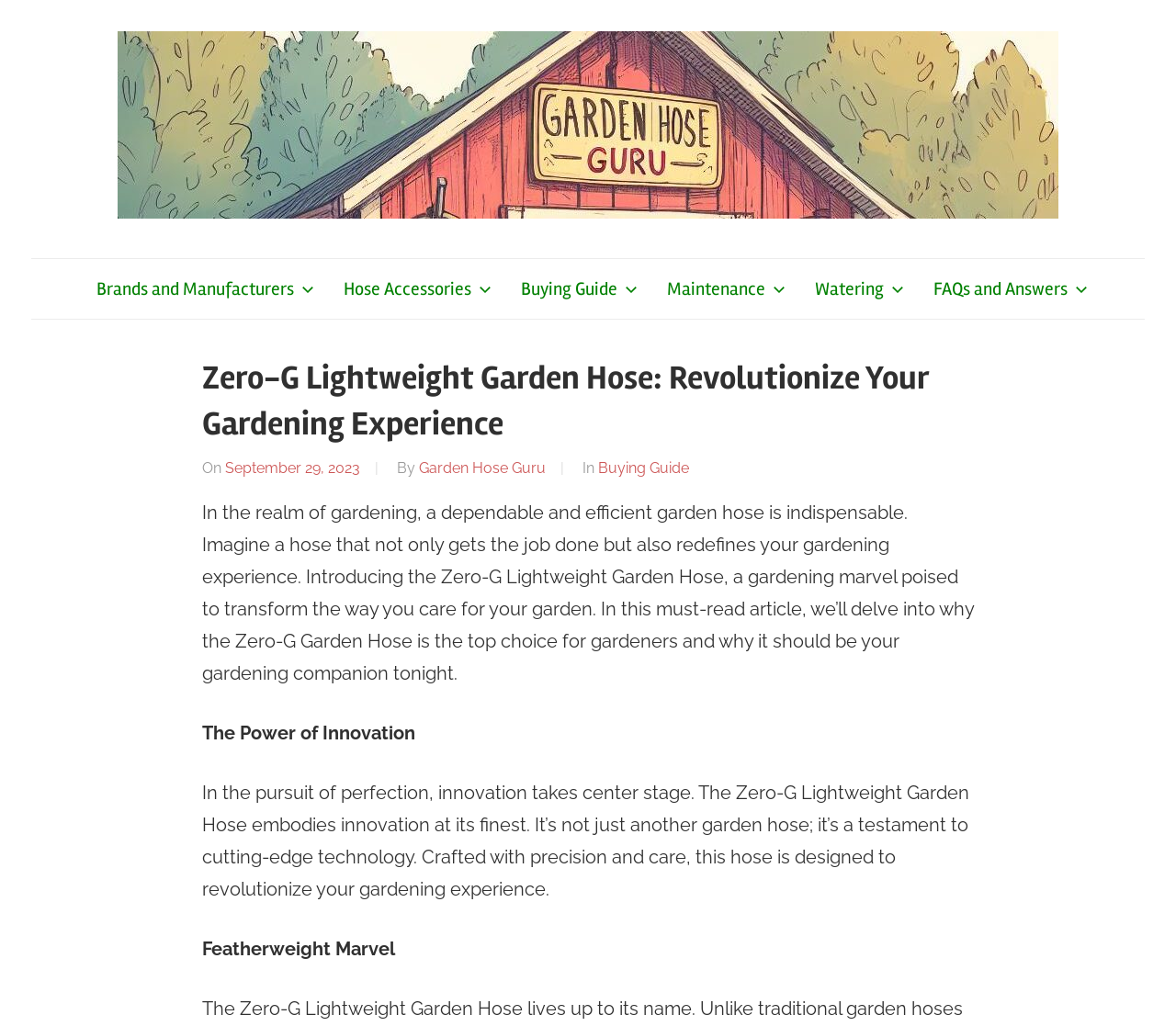Deliver a detailed narrative of the webpage's visual and textual elements.

The webpage is about the Zero-G Lightweight Garden Hose, a product that aims to revolutionize gardening experiences. At the top, there is a logo of "Garden Hose Guru" accompanied by a link to the same name. Below the logo, there is a tagline "Your Go-To Hose Resource". 

To the right of the logo, there is a primary navigation menu with six links: "Brands and Manufacturers", "Hose Accessories", "Buying Guide", "Maintenance", "Watering", and "FAQs and Answers". 

Below the navigation menu, there is a header section with a title "Zero-G Lightweight Garden Hose: Revolutionize Your Gardening Experience" followed by the date "September 29, 2023" and the author "Garden Hose Guru". 

The main content of the webpage is divided into sections. The first section introduces the Zero-G Lightweight Garden Hose, describing it as a dependable and efficient gardening tool that can transform the way one cares for their garden. 

The next section is titled "The Power of Innovation" and discusses how the Zero-G hose embodies innovation and cutting-edge technology. 

Finally, there is a section titled "Featherweight Marvel" that likely highlights the lightweight feature of the hose.